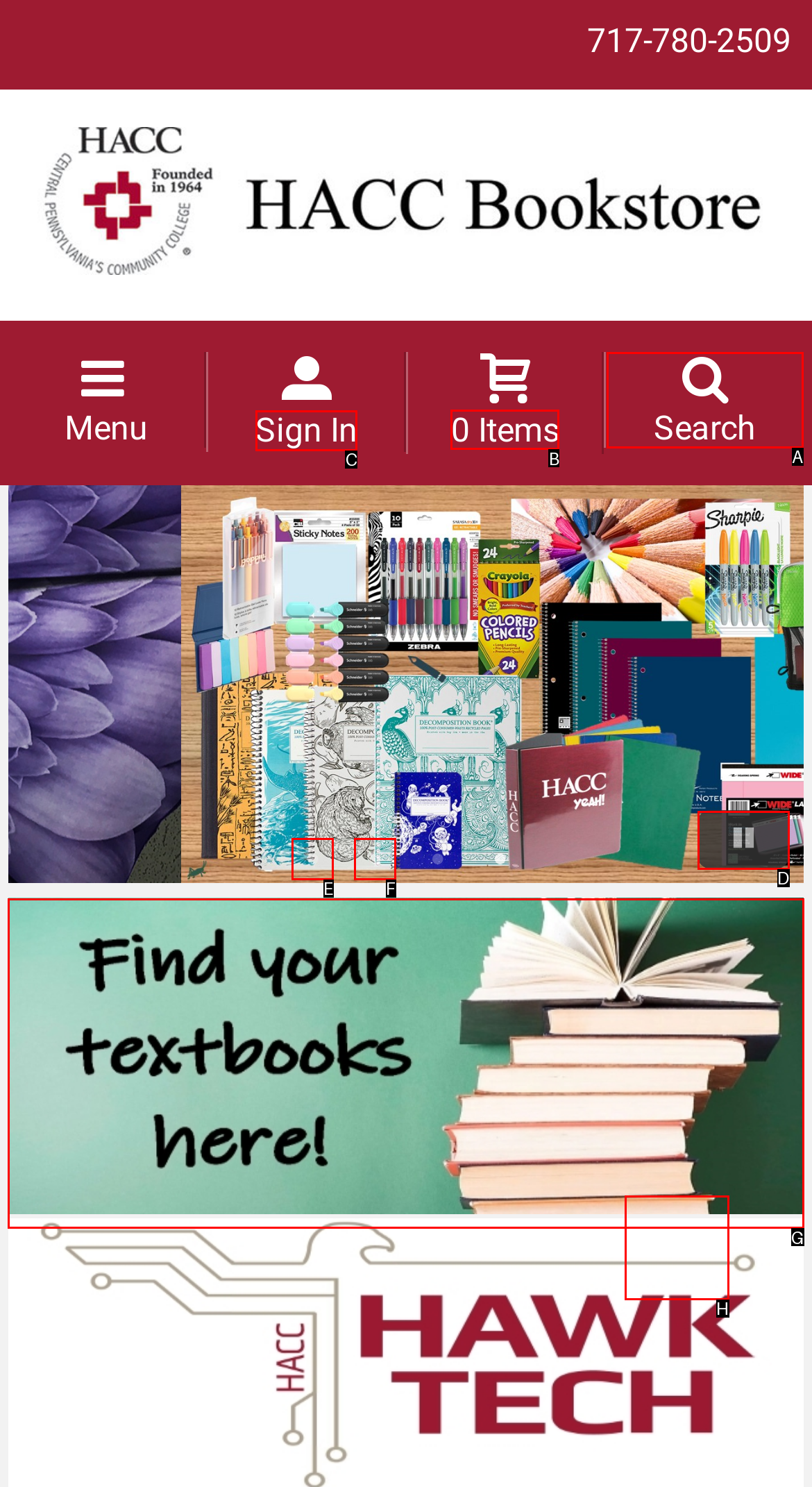Identify the HTML element to click to execute this task: Sign in Respond with the letter corresponding to the proper option.

C